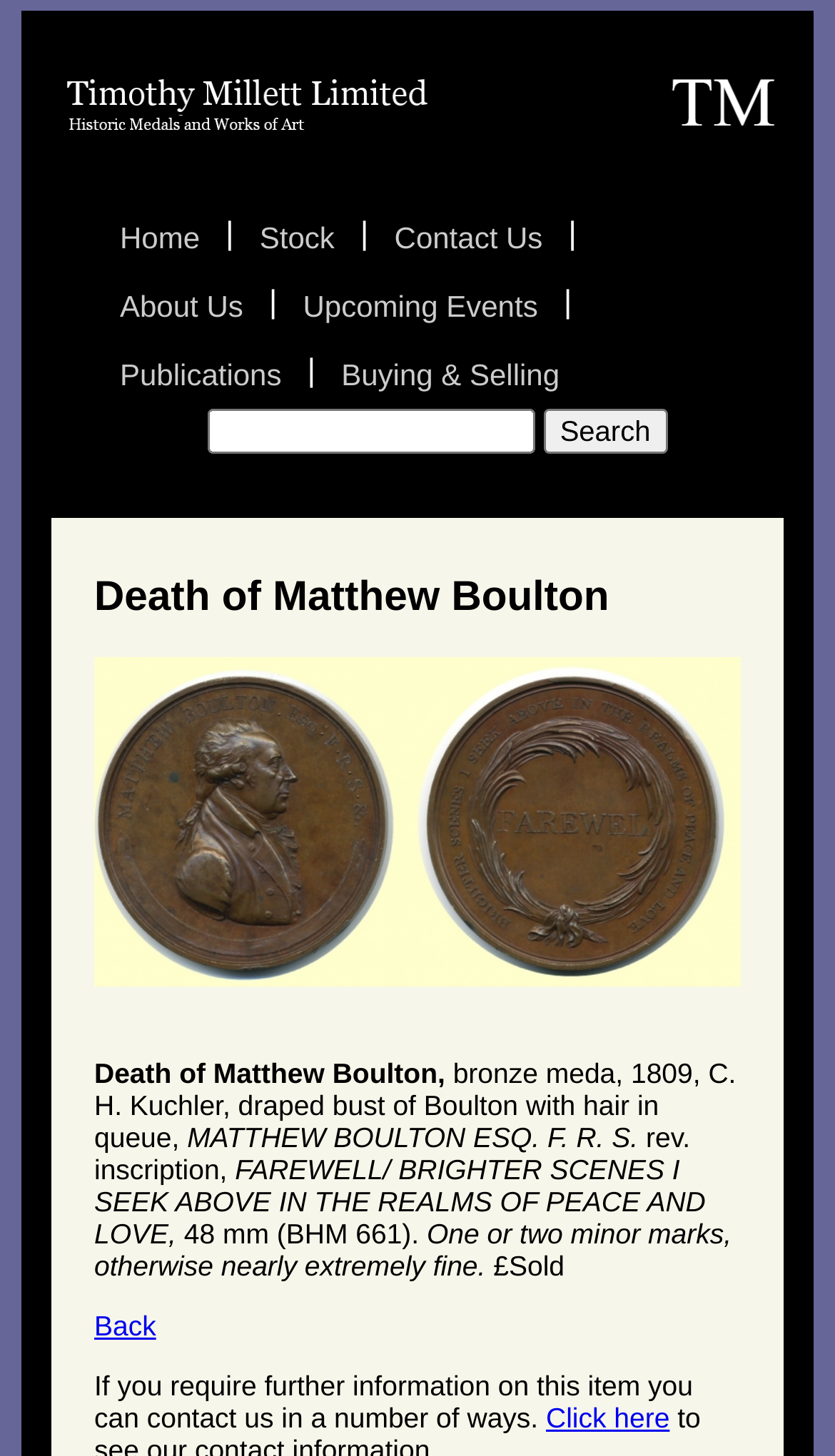Based on the visual content of the image, answer the question thoroughly: What is the material of the medal?

The material of the medal can be found in the description of the item, which is 'Death of Matthew Boulton bronze meda, 1809, C. H. Kuchler, draped bust of Boulton with hair in queue'. The word 'bronze' is mentioned in this description, indicating the material of the medal.